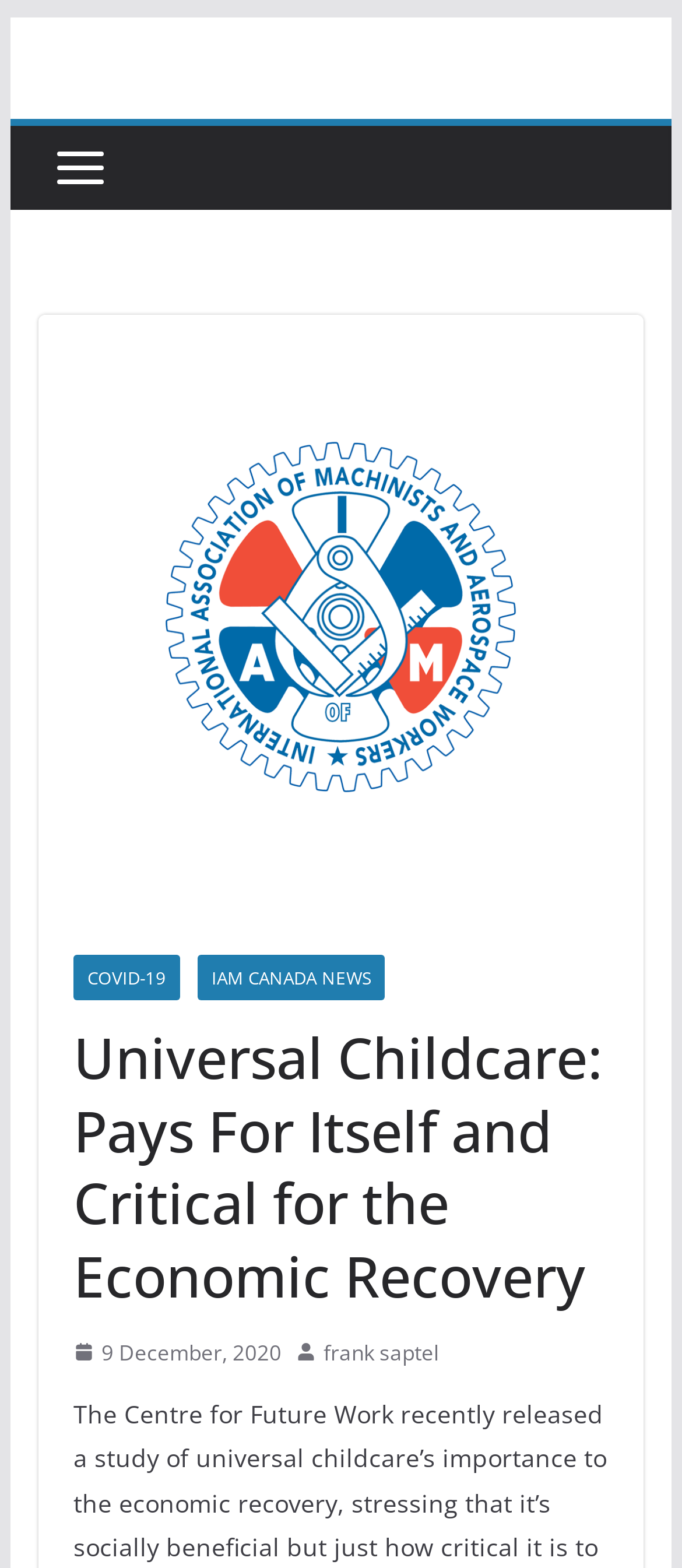How many images are on the webpage?
Using the image as a reference, deliver a detailed and thorough answer to the question.

I counted the number of image elements on the webpage, and there are three of them, located at different positions on the page.